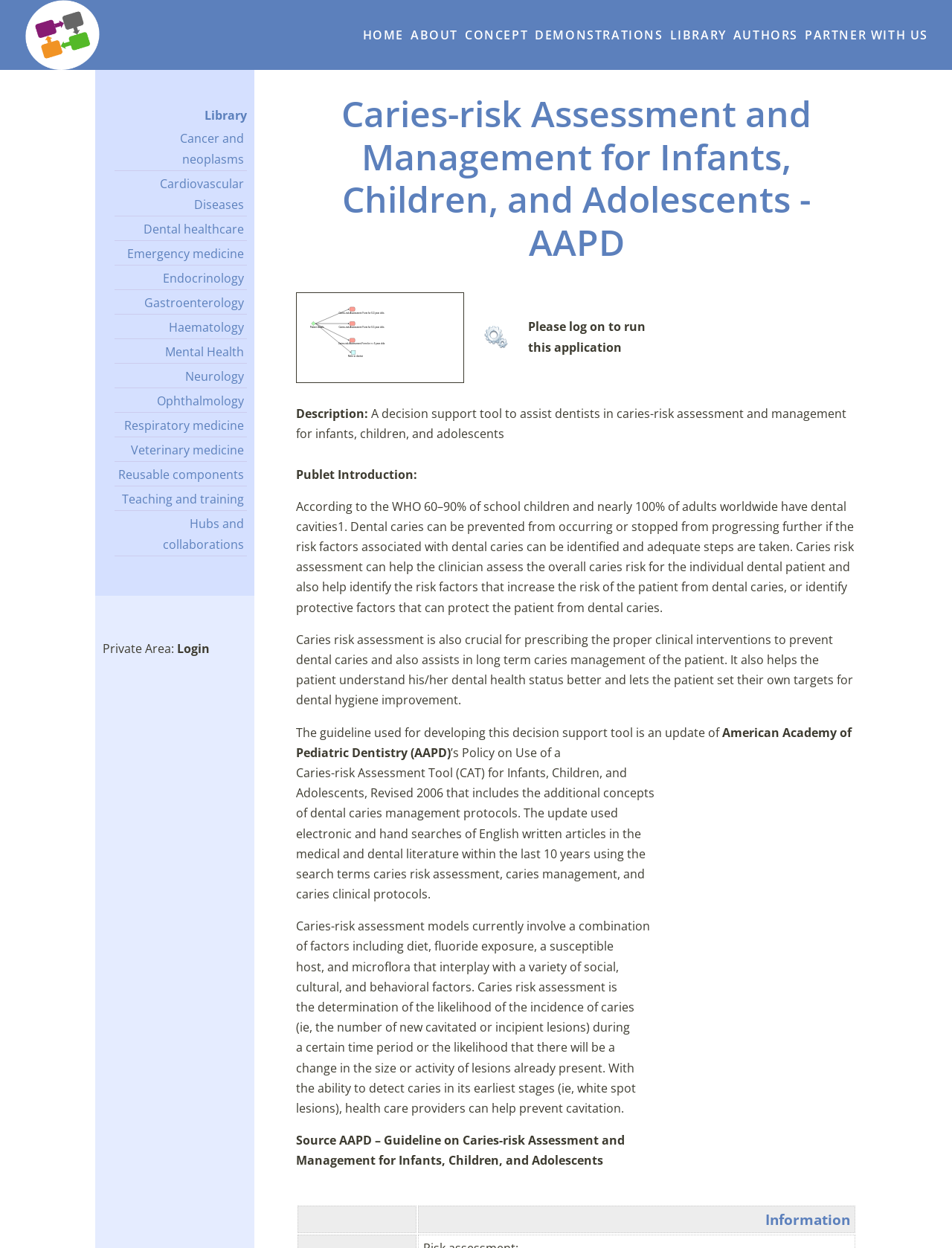Provide a one-word or brief phrase answer to the question:
What is the percentage of school children worldwide who have dental cavities?

60-90%